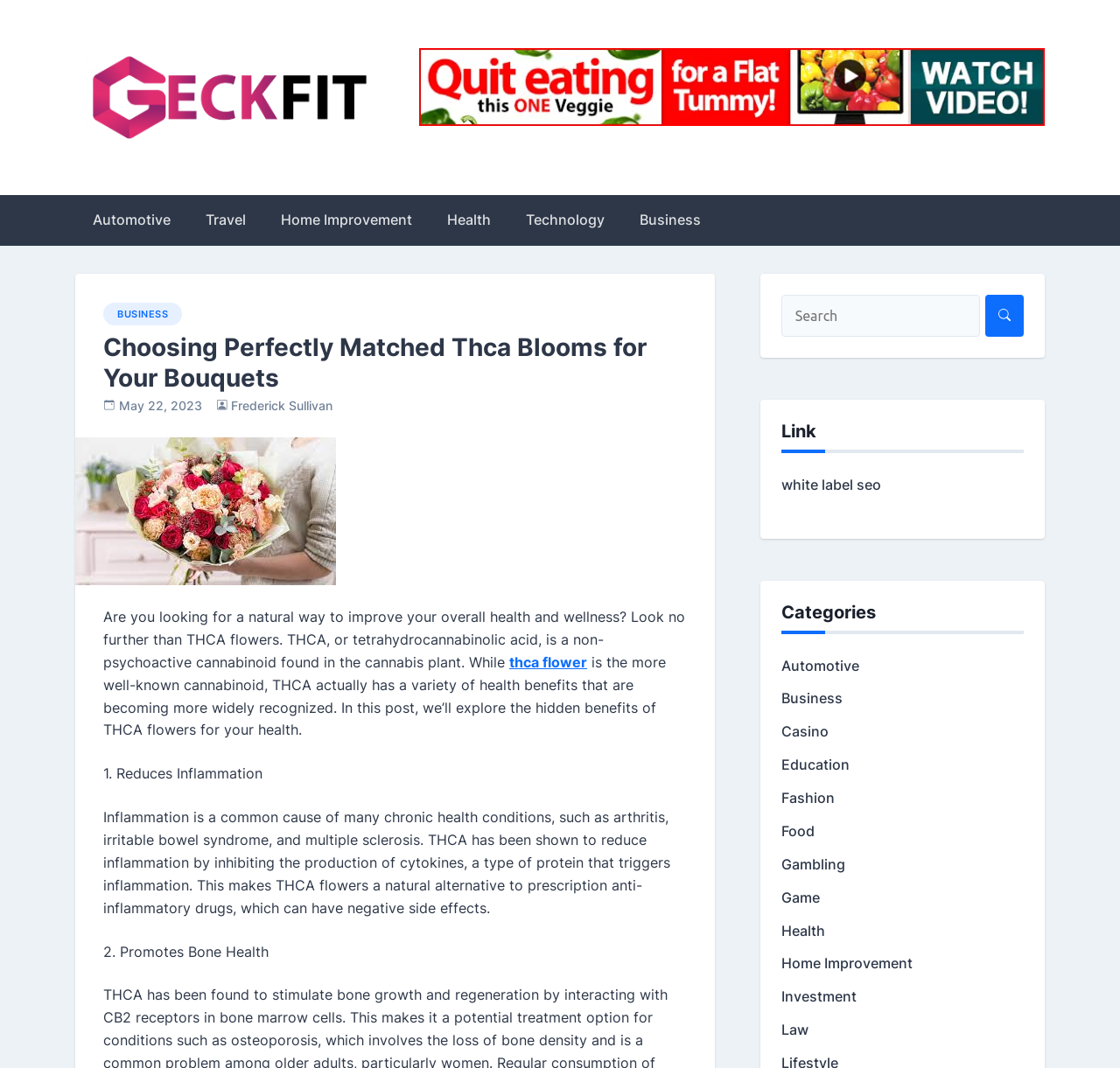Find the bounding box of the UI element described as follows: "white label seo".

[0.697, 0.445, 0.786, 0.462]